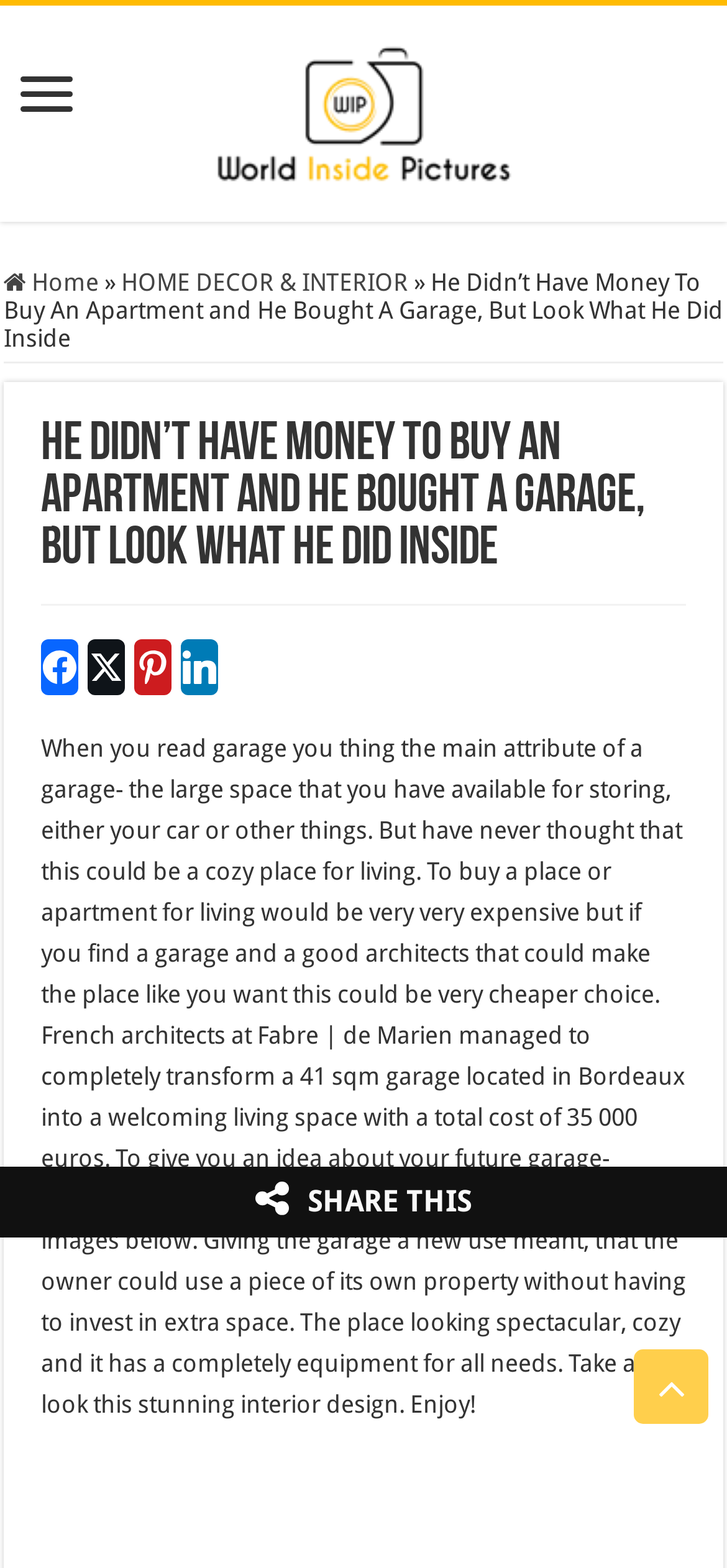Identify the bounding box coordinates for the element you need to click to achieve the following task: "Click on 'World inside pictures'". The coordinates must be four float values ranging from 0 to 1, formatted as [left, top, right, bottom].

[0.295, 0.041, 0.705, 0.098]